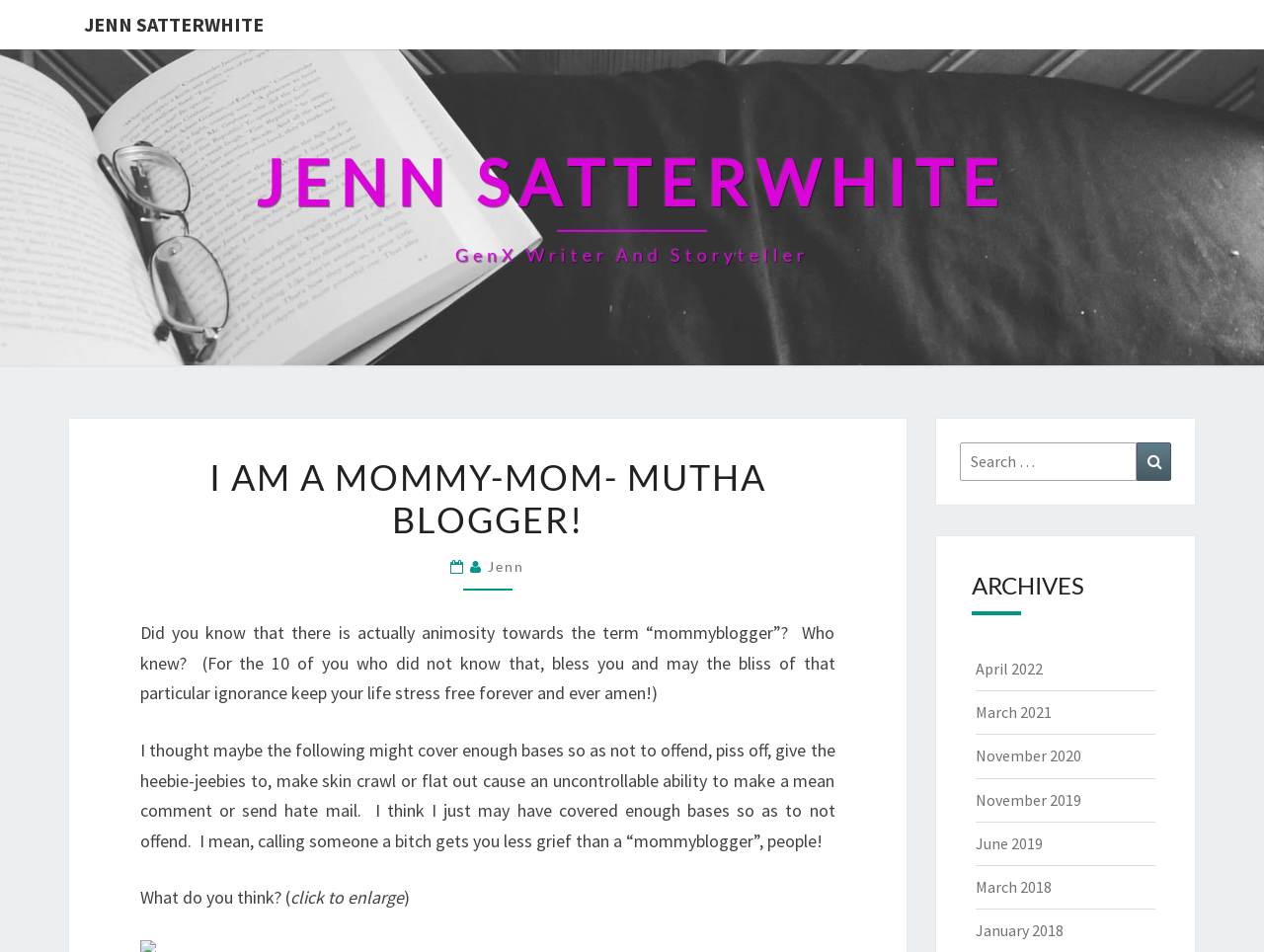What is the format of the blog posts?
Answer the question with a single word or phrase derived from the image.

Text with occasional images